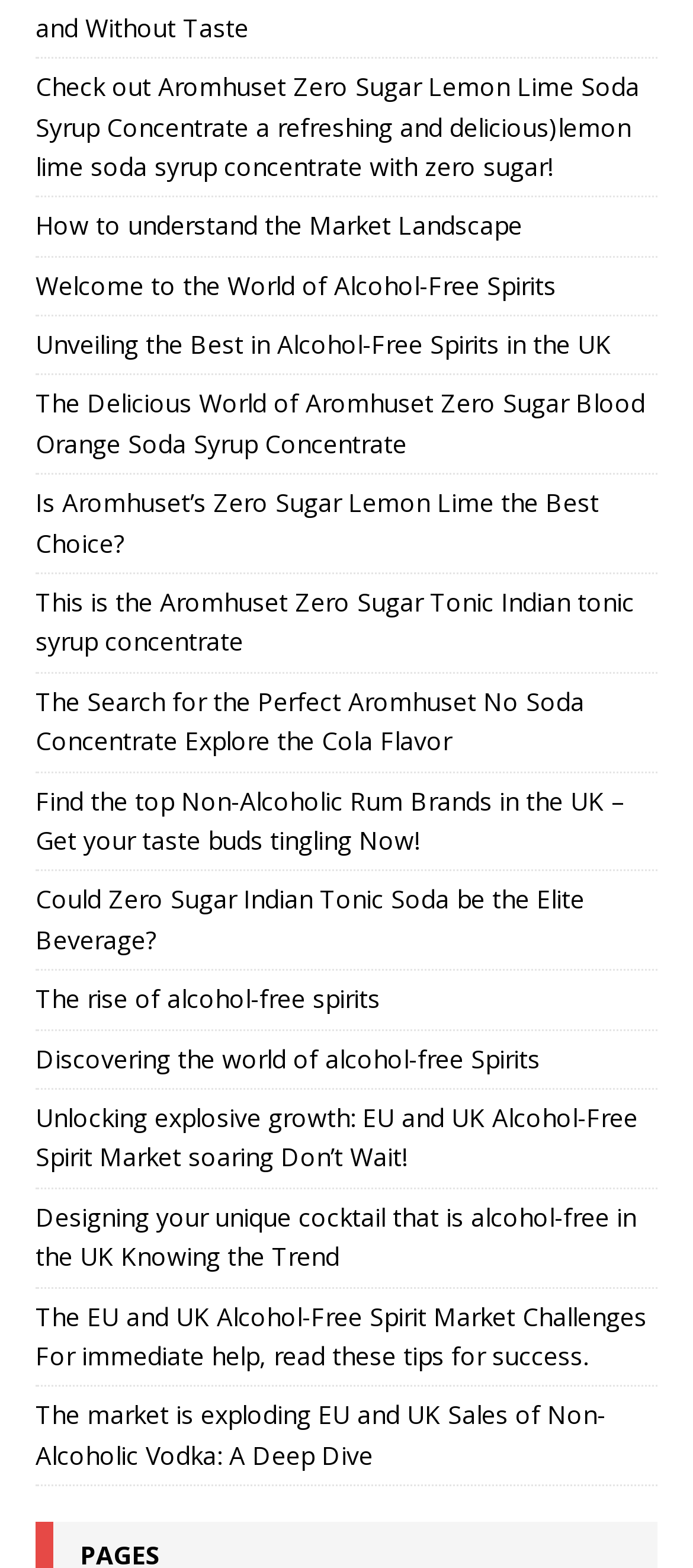For the following element description, predict the bounding box coordinates in the format (top-left x, top-left y, bottom-right x, bottom-right y). All values should be floating point numbers between 0 and 1. Description: The rise of alcohol-free spirits

[0.051, 0.626, 0.549, 0.648]